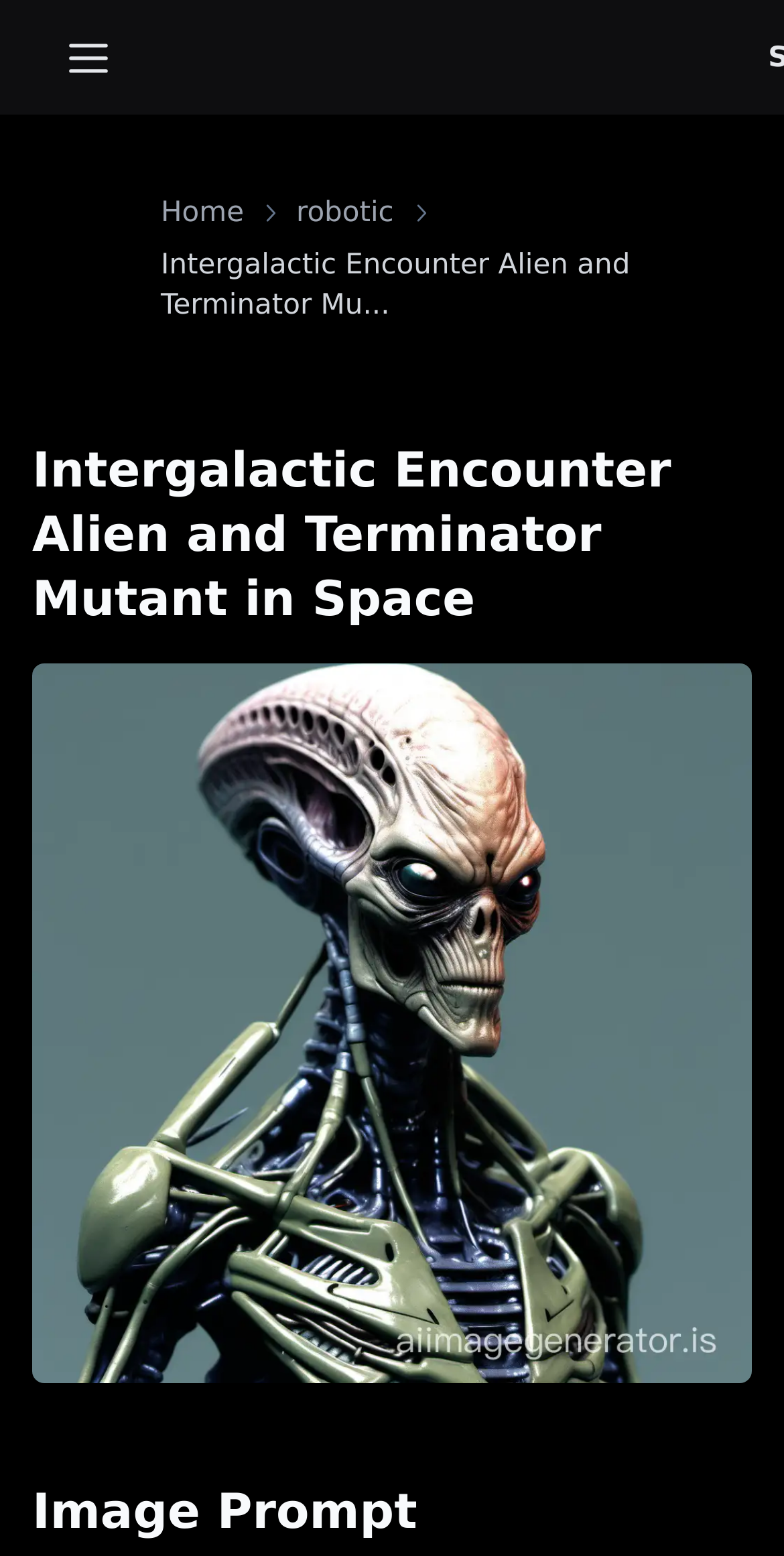What is the main image about?
Please utilize the information in the image to give a detailed response to the question.

Based on the image description, it appears to be an anthropomorph, in space, with scale and details, in a straight view, portrait, and avatar style, which suggests that the main image is about an alien and Terminator mutant.